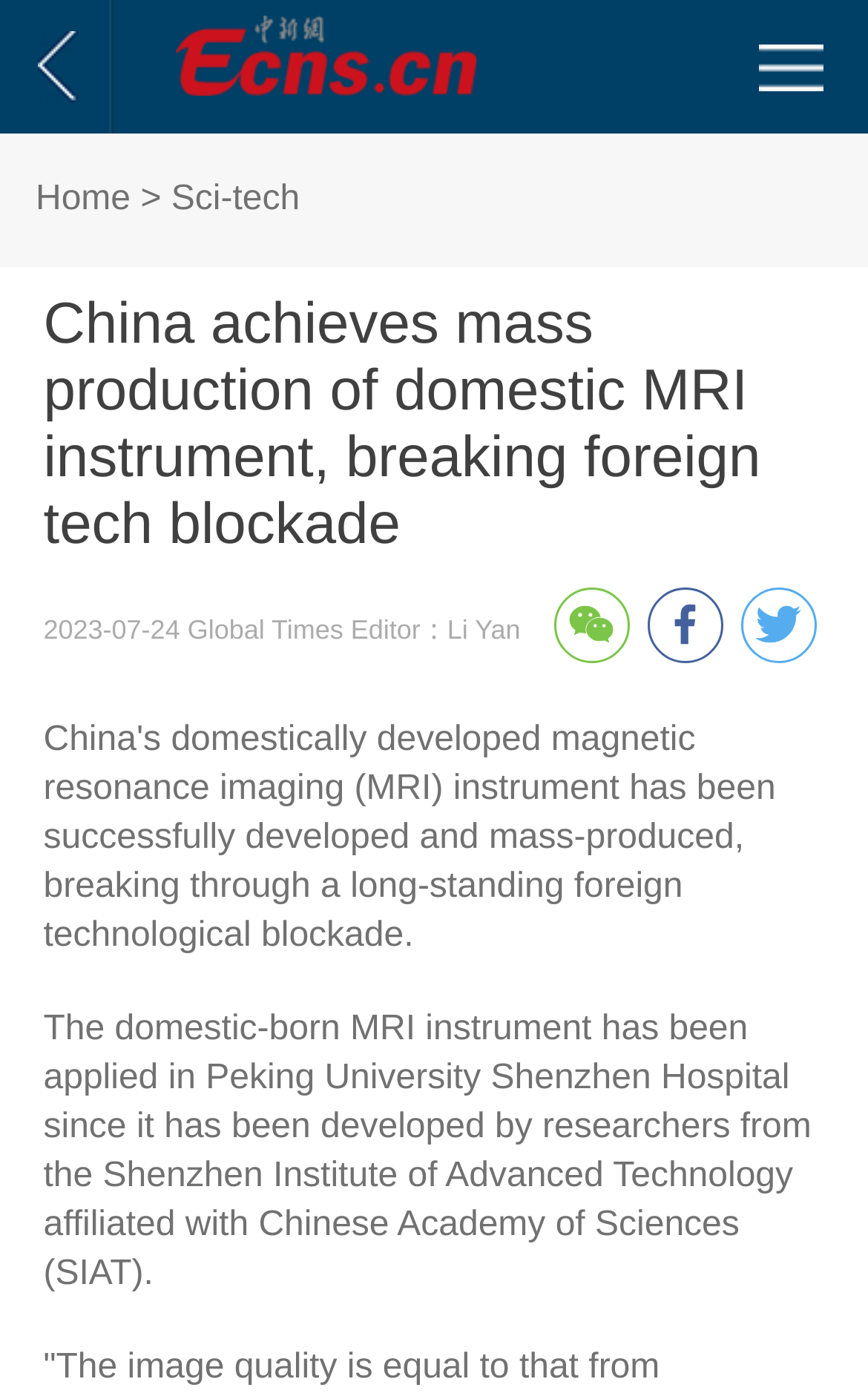Please locate and generate the primary heading on this webpage.

China achieves mass production of domestic MRI instrument, breaking foreign tech blockade